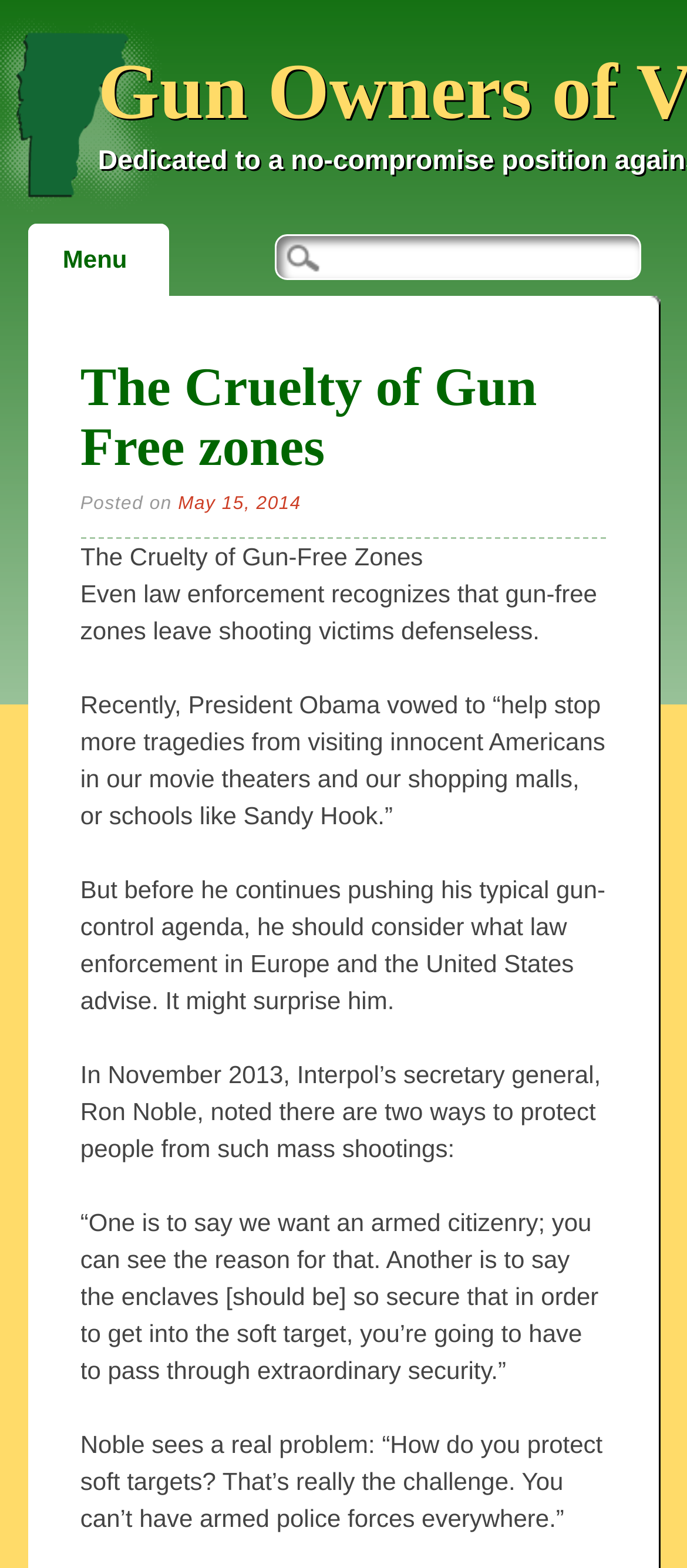Please provide a short answer using a single word or phrase for the question:
What is the purpose of the search box?

To search the website